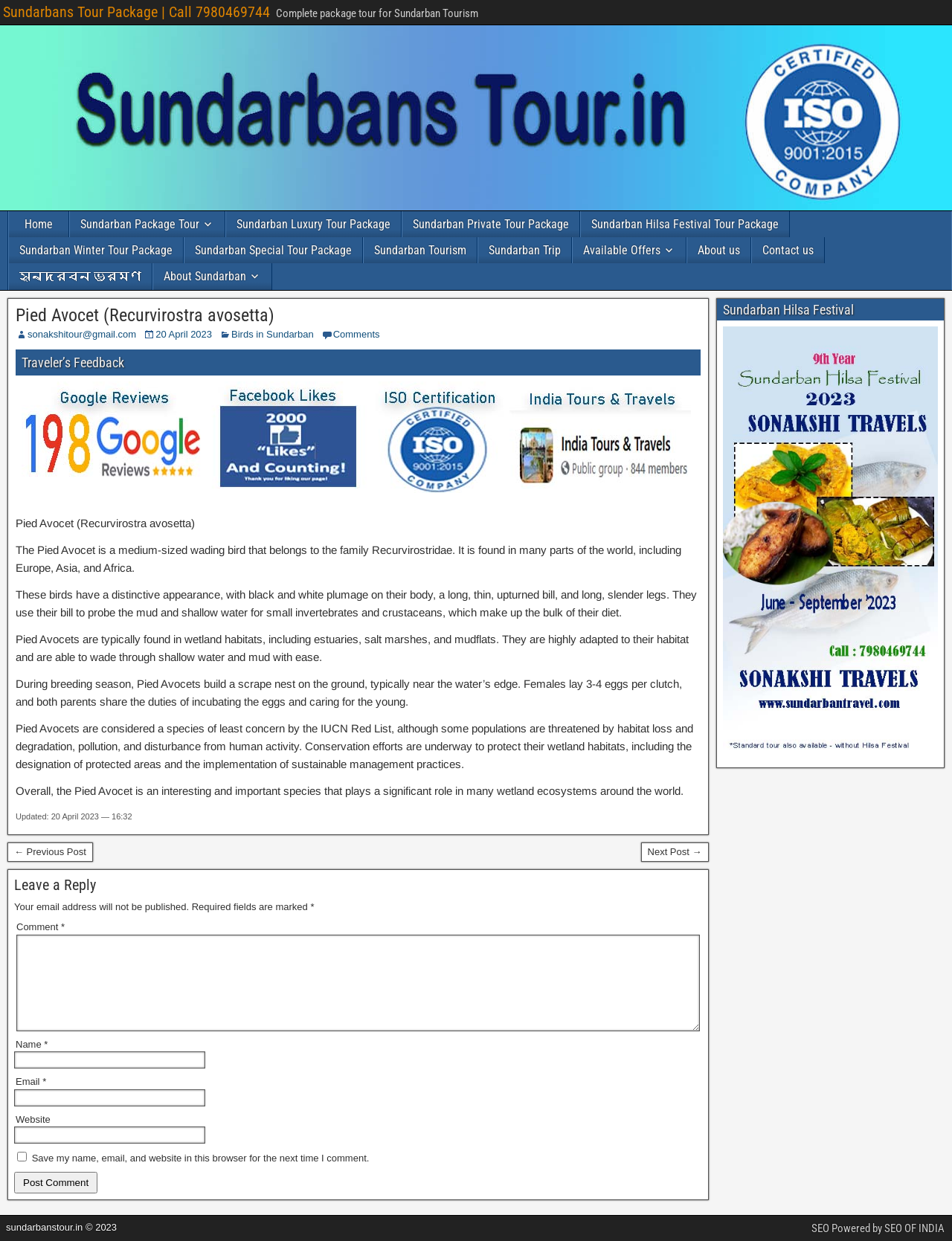Please find the bounding box coordinates of the clickable region needed to complete the following instruction: "Click on the 'Home' link". The bounding box coordinates must consist of four float numbers between 0 and 1, i.e., [left, top, right, bottom].

[0.009, 0.17, 0.072, 0.191]